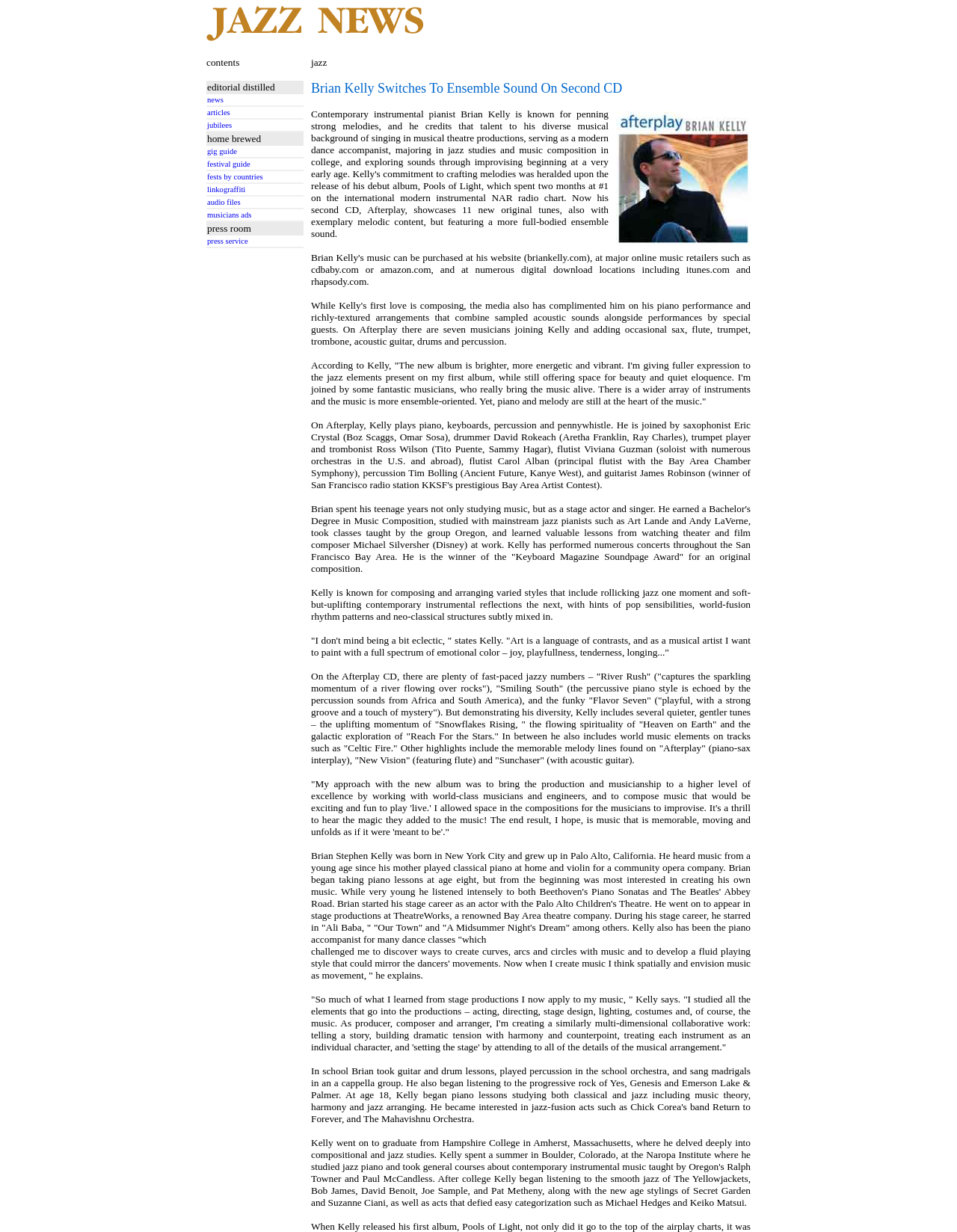What instrument does Brian Kelly play?
Refer to the screenshot and answer in one word or phrase.

Piano